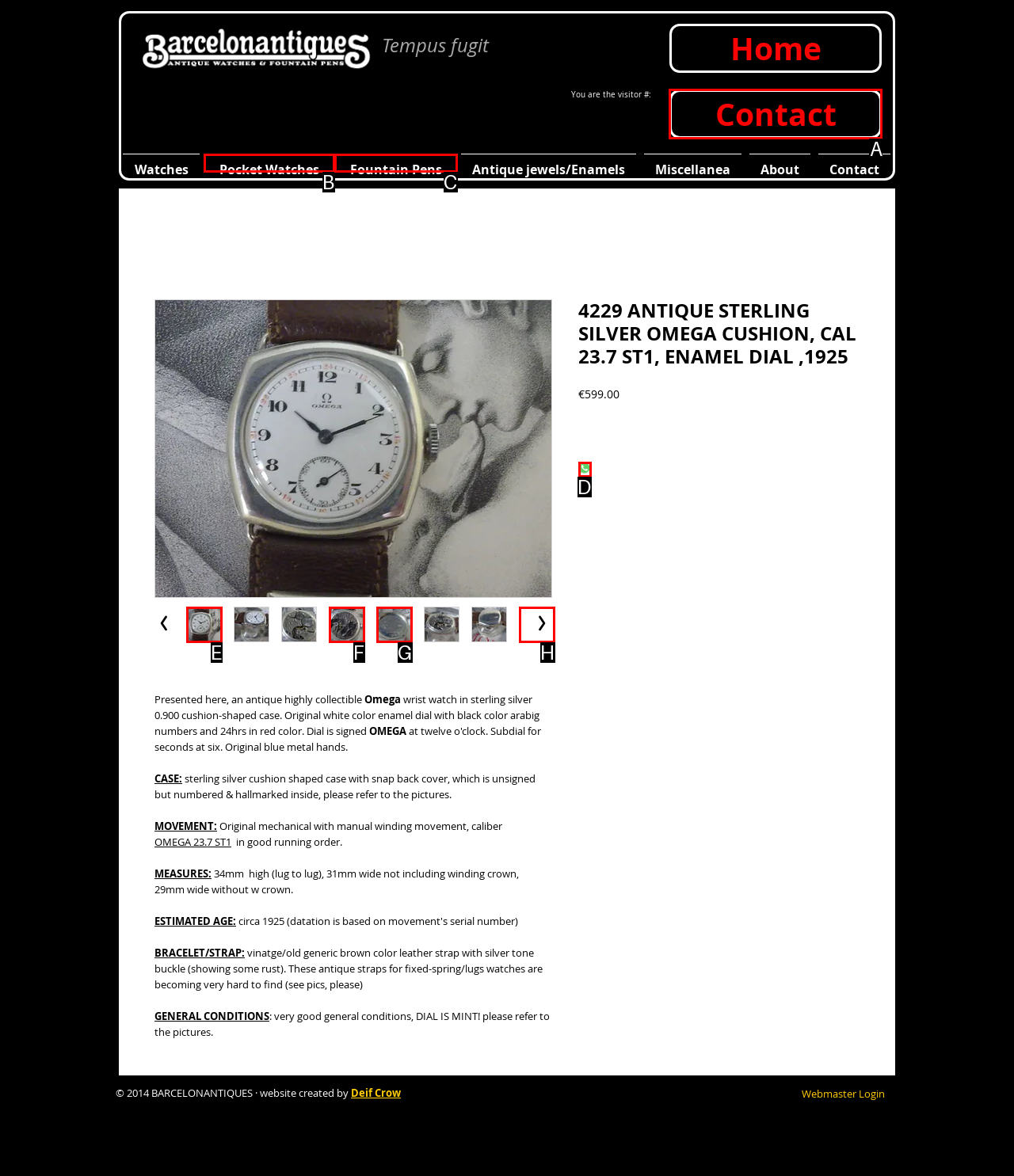Point out the HTML element I should click to achieve the following: View Contact Reply with the letter of the selected element.

A